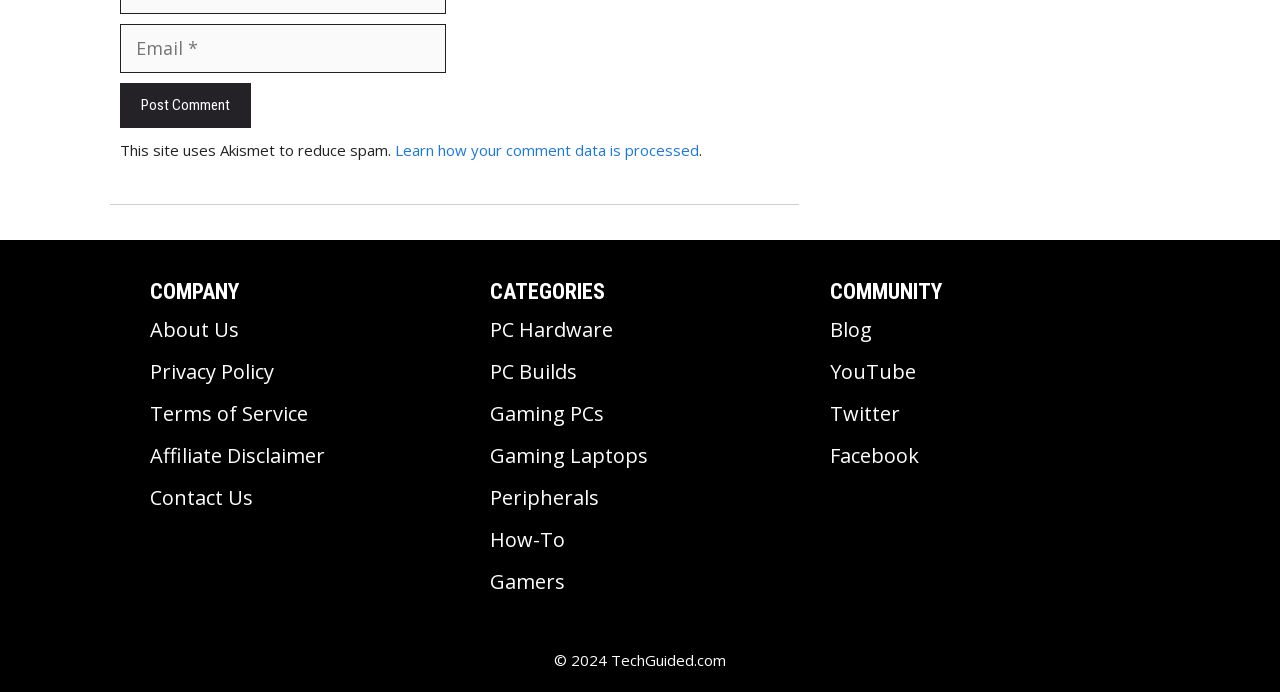Identify the bounding box coordinates of the specific part of the webpage to click to complete this instruction: "Read PC Hardware articles".

[0.383, 0.456, 0.479, 0.495]